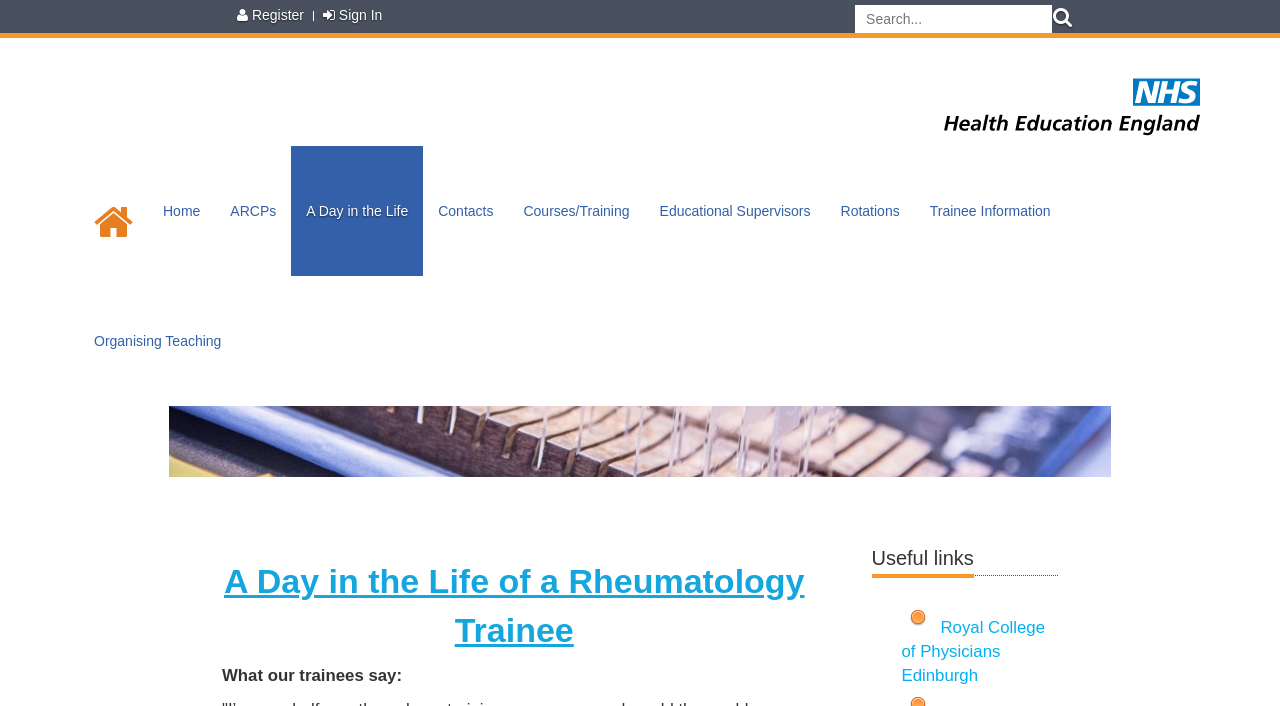Give a one-word or phrase response to the following question: How many useful links are listed?

1